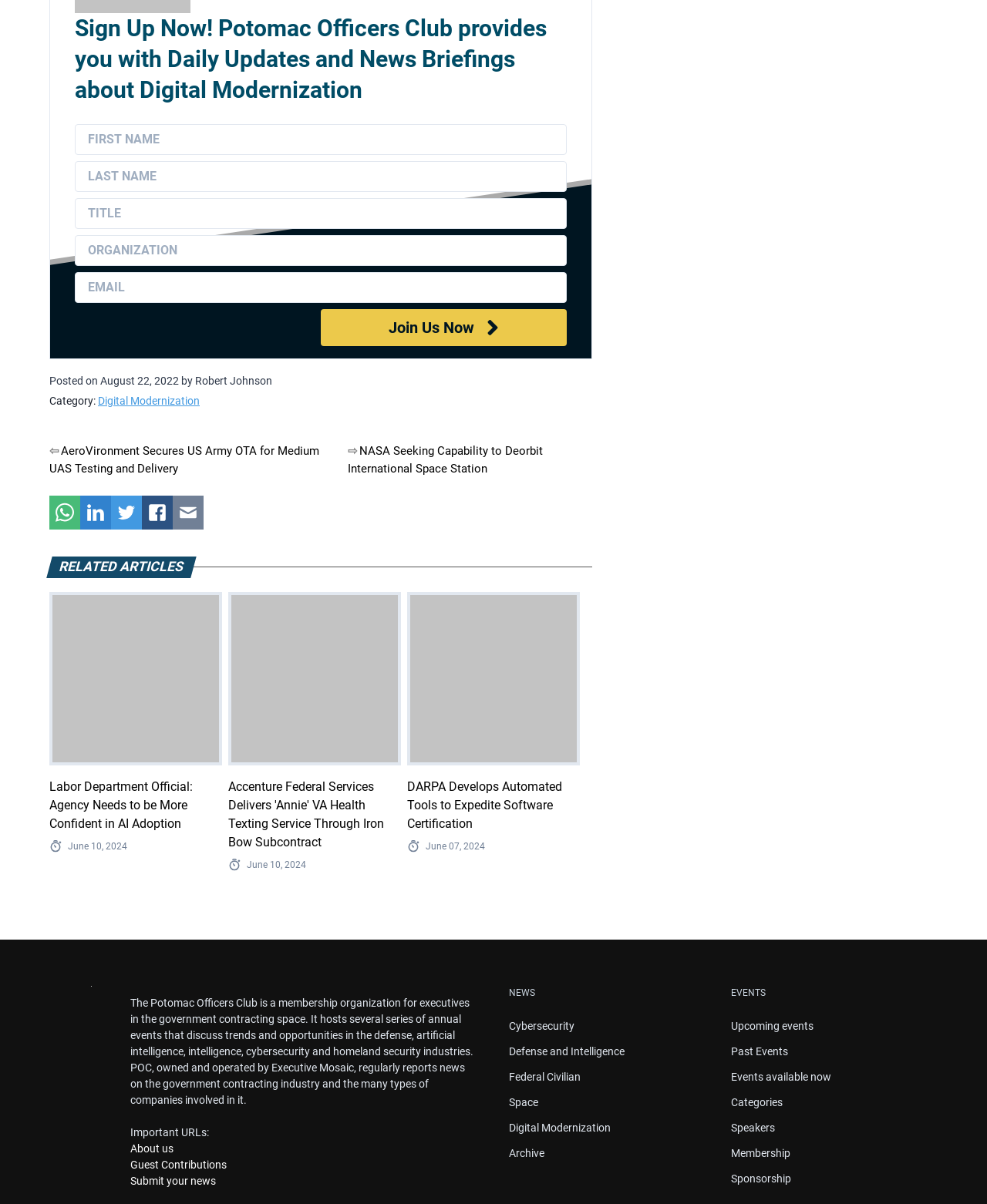What is the name of the organization?
Your answer should be a single word or phrase derived from the screenshot.

Potomac Officers Club